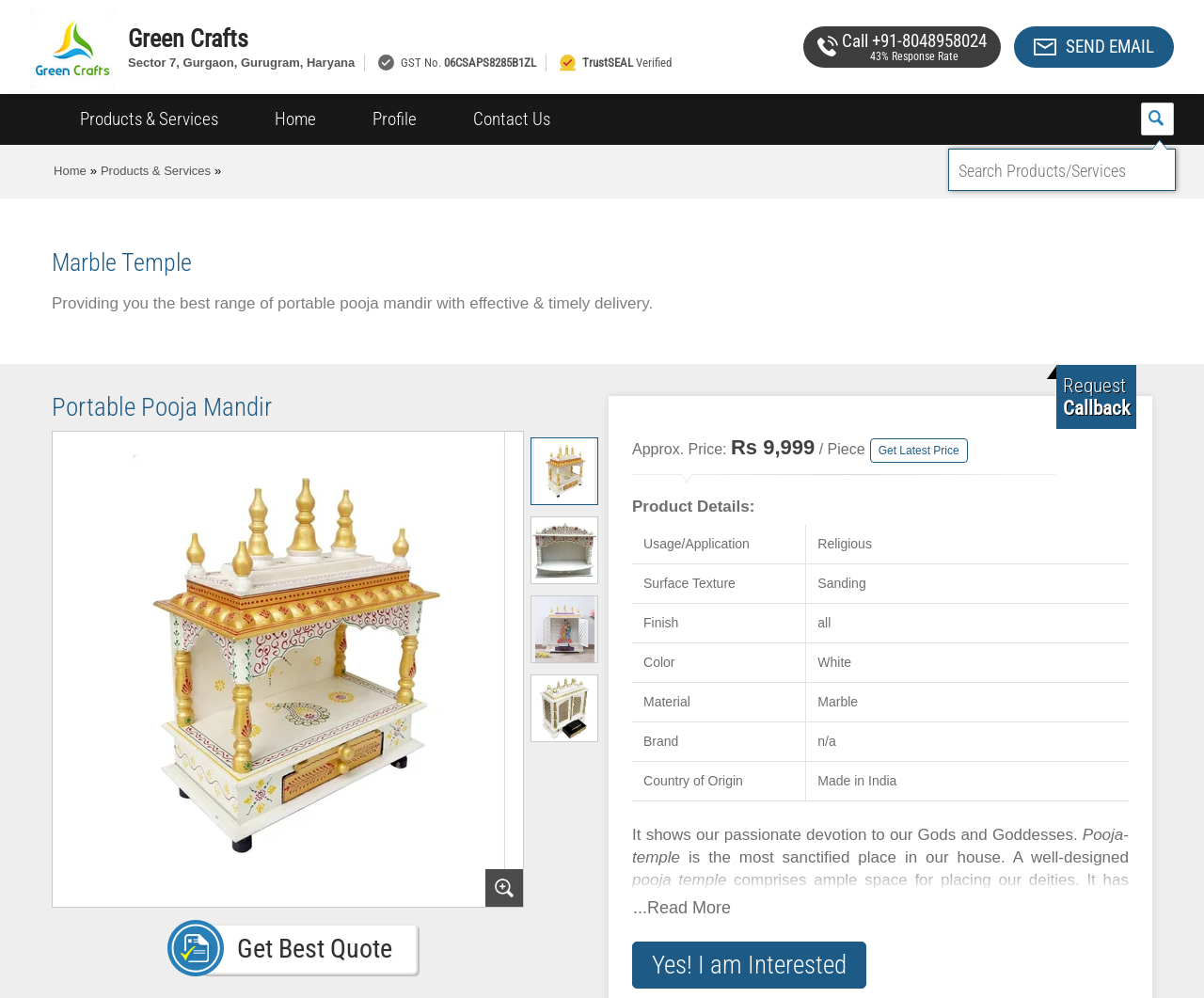Please find the bounding box coordinates of the clickable region needed to complete the following instruction: "View product details". The bounding box coordinates must consist of four float numbers between 0 and 1, i.e., [left, top, right, bottom].

[0.525, 0.499, 0.627, 0.516]